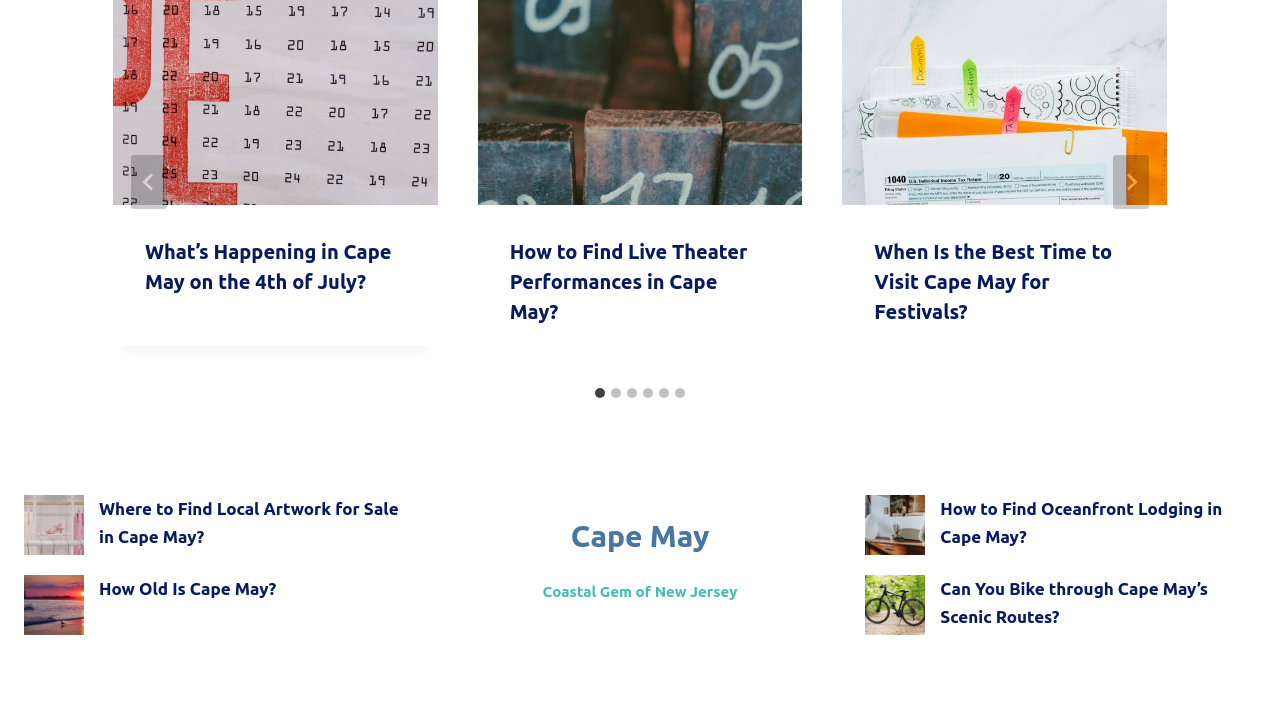Refer to the screenshot and give an in-depth answer to this question: What is the topic of the first header?

The first header is 'What’s Happening in Cape May on the 4th of July?' which indicates that the topic is about events or activities happening in Cape May on the 4th of July.